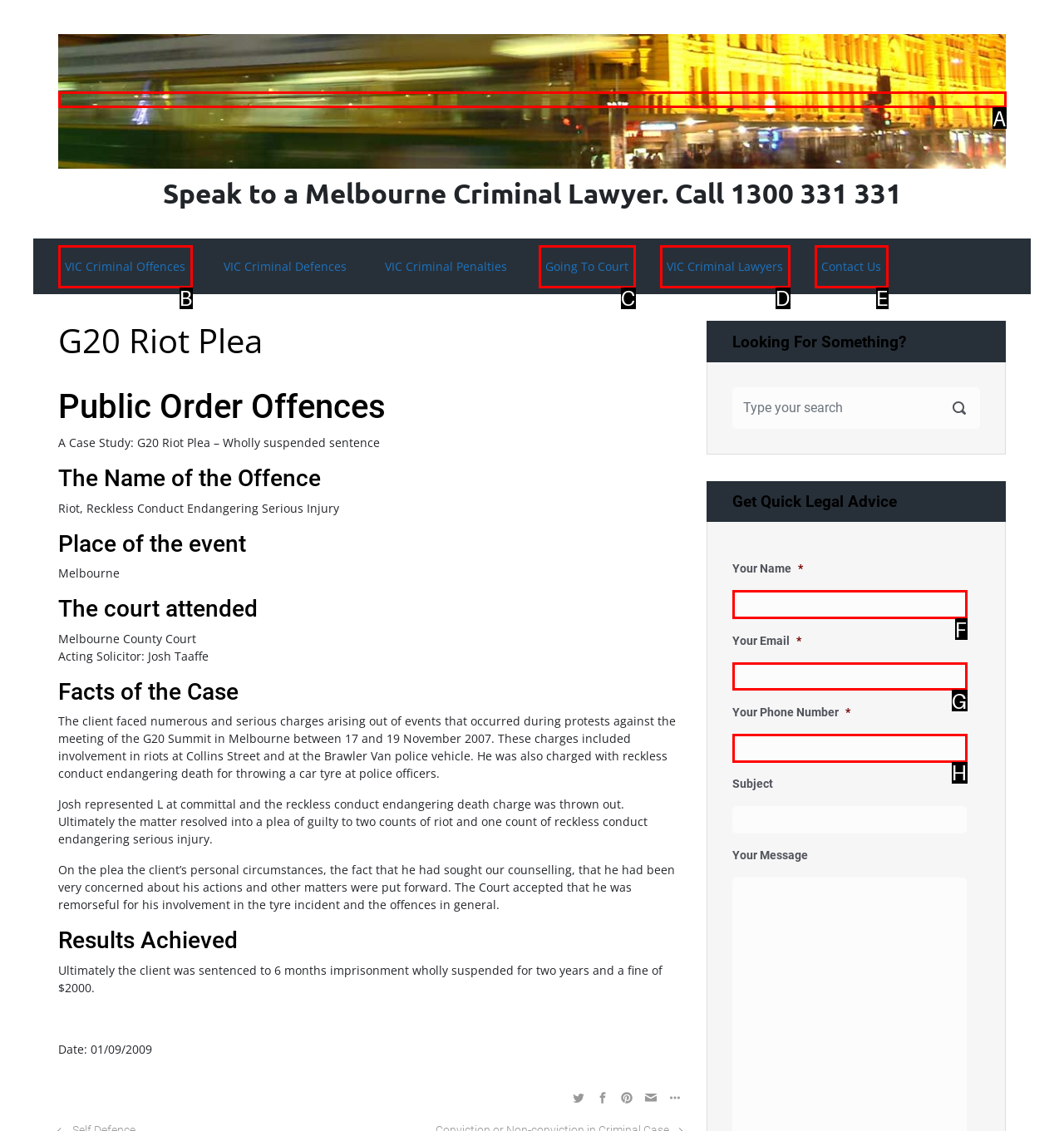Tell me which one HTML element best matches the description: Contact Us Answer with the option's letter from the given choices directly.

E